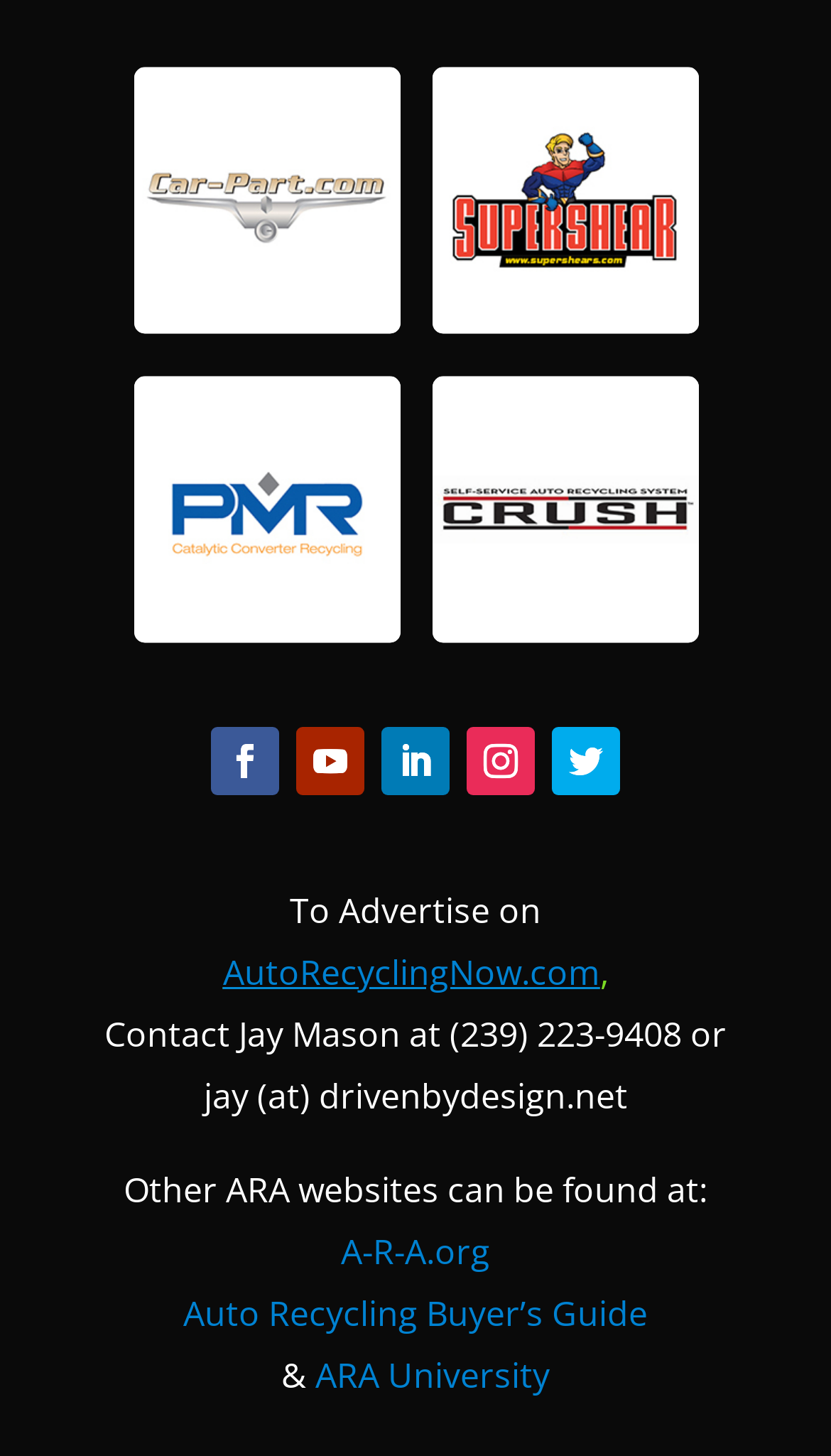Locate the bounding box coordinates of the element you need to click to accomplish the task described by this instruction: "Go to A-R-A.org".

[0.41, 0.844, 0.59, 0.876]